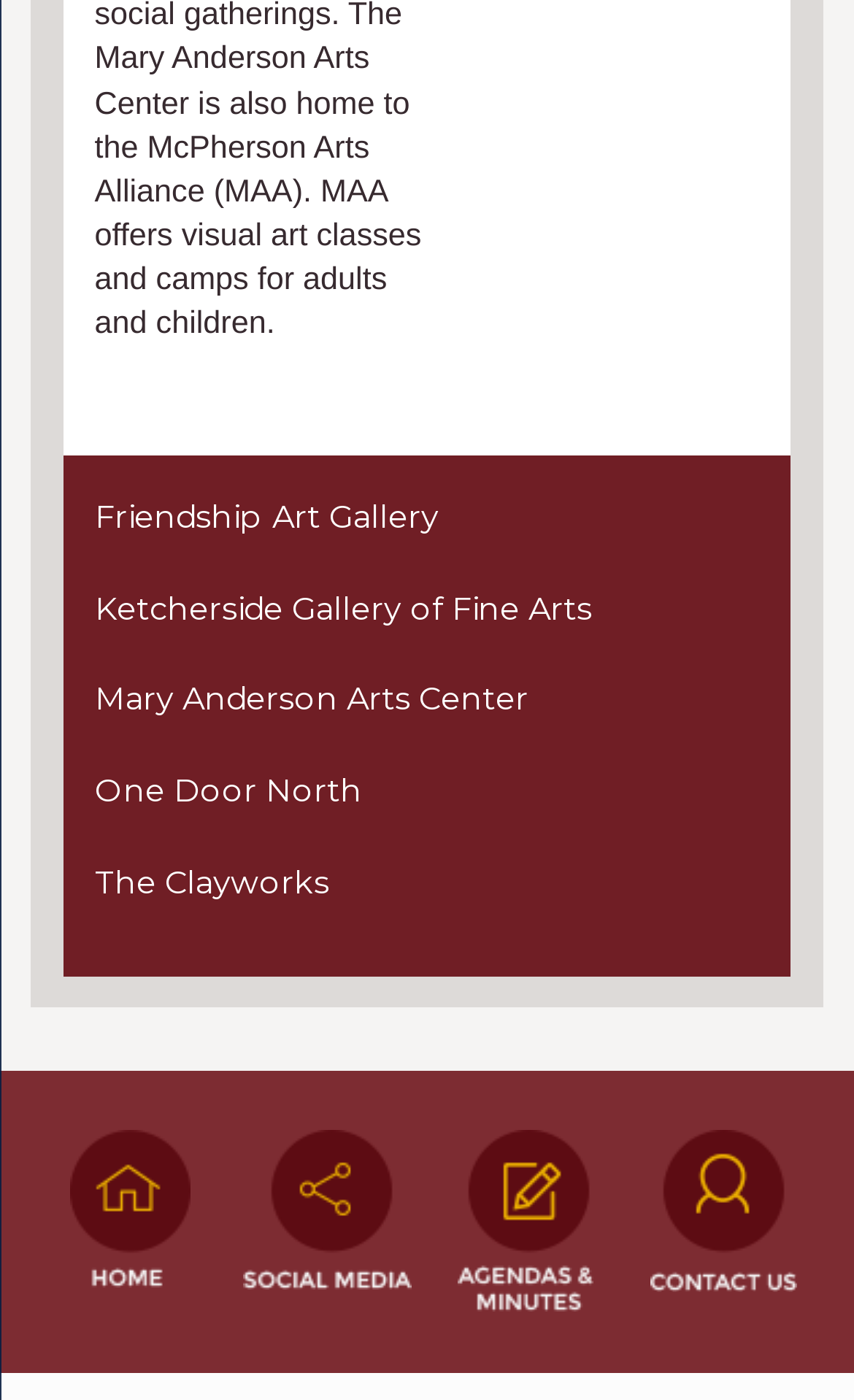Please mark the bounding box coordinates of the area that should be clicked to carry out the instruction: "Click on Friendship Art Gallery".

[0.074, 0.336, 0.926, 0.402]